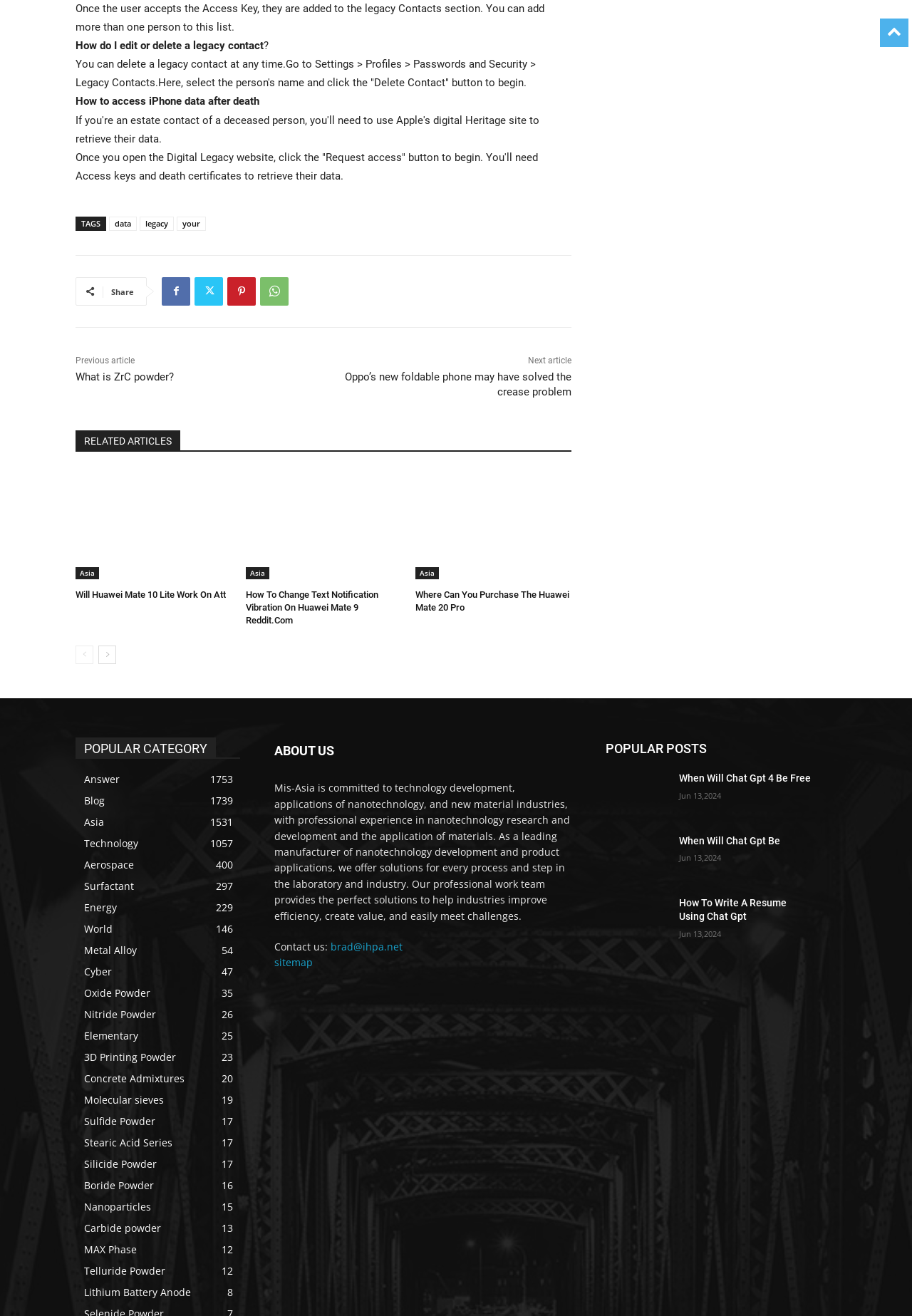Identify the bounding box for the element characterized by the following description: "What is ZrC powder?".

[0.083, 0.281, 0.191, 0.291]